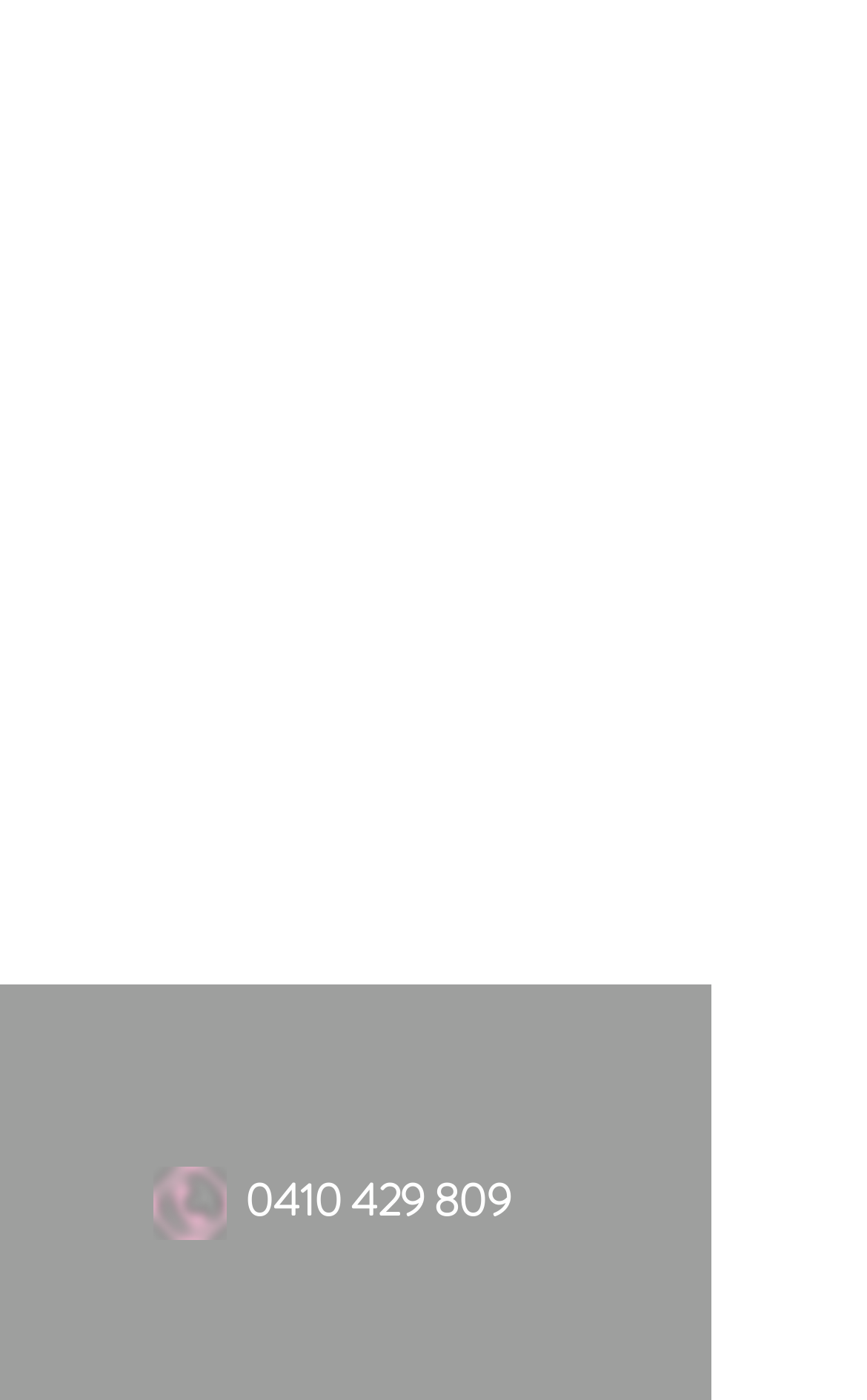Please respond to the question with a concise word or phrase:
What is the phone number on the webpage?

0410 429 809